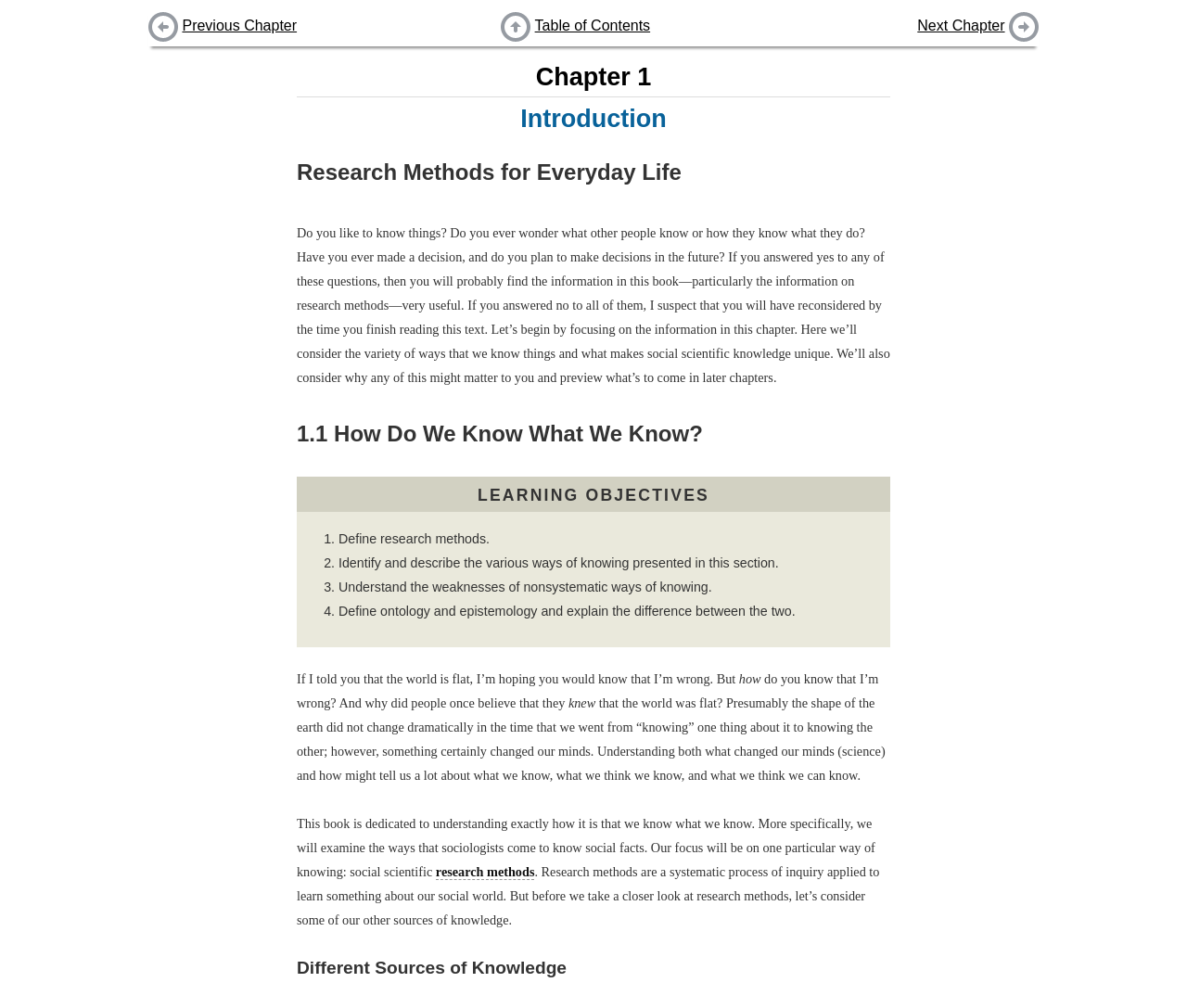Given the description "parent_node: Table of Contents", provide the bounding box coordinates of the corresponding UI element.

[0.422, 0.018, 0.447, 0.033]